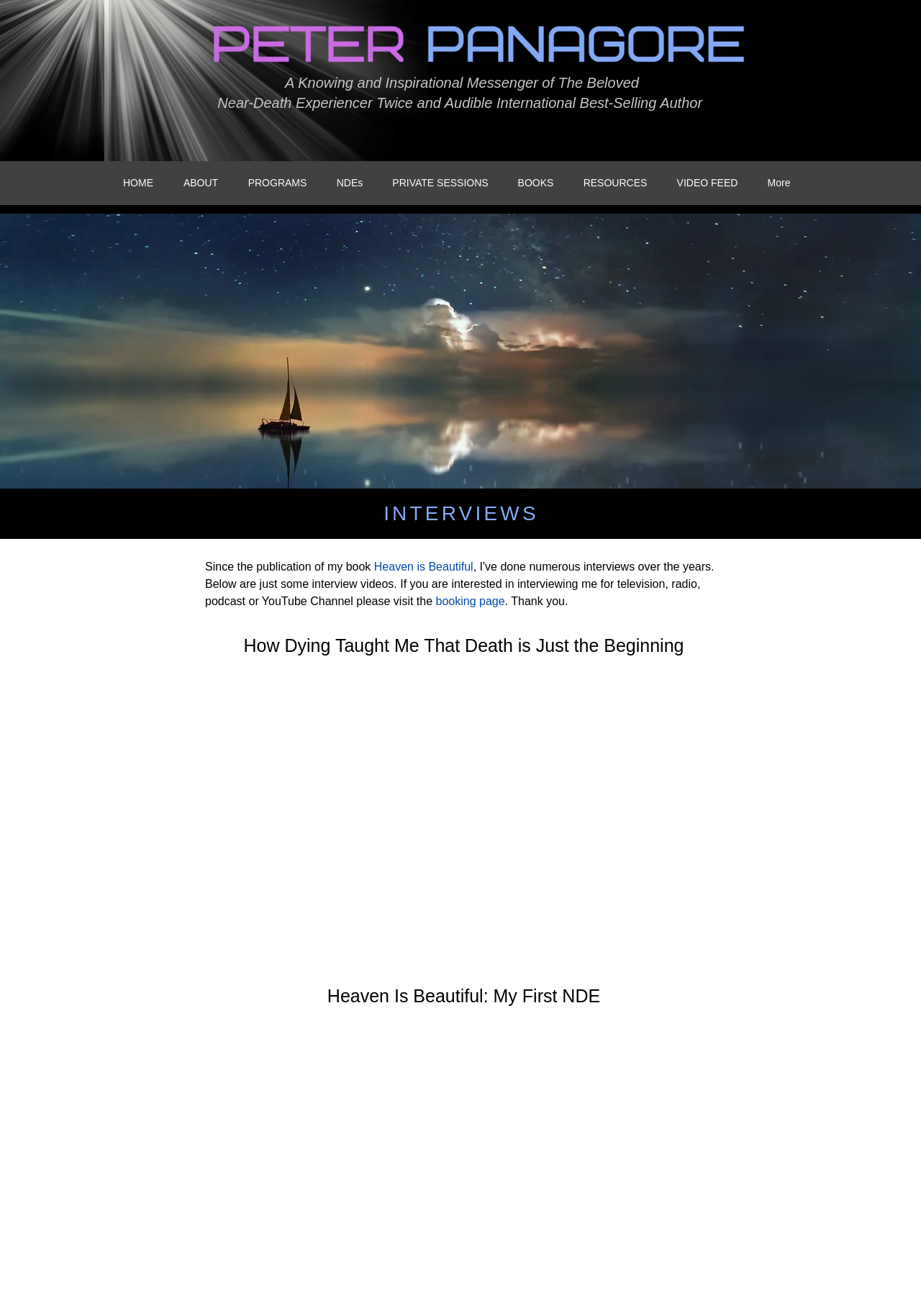Respond to the question below with a single word or phrase:
What is the author's profession?

Reverend